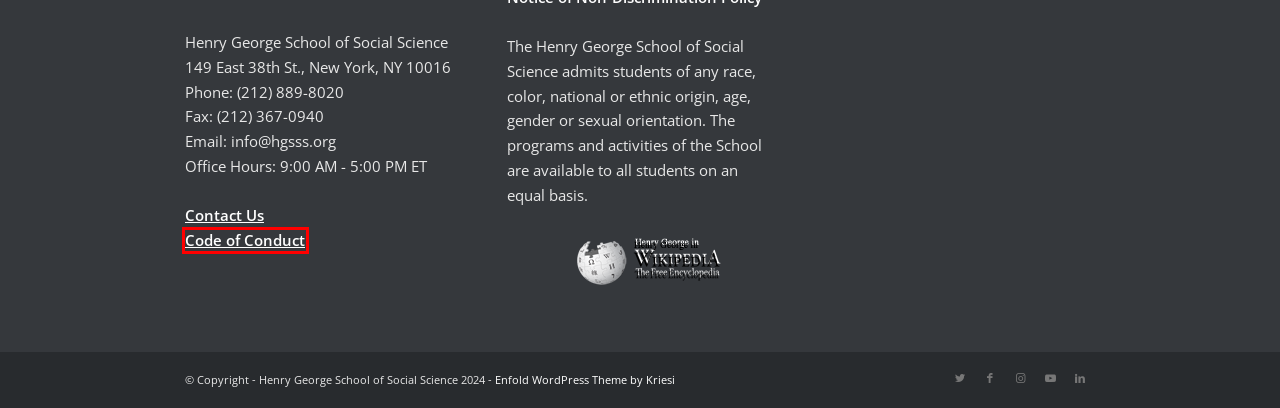You are presented with a screenshot of a webpage that includes a red bounding box around an element. Determine which webpage description best matches the page that results from clicking the element within the red bounding box. Here are the candidates:
A. Code of Conduct - hgsss.org
B. Tech & Society - hgsss.org - Page 3
C. About James Cusick - hgsss.org
D. Home - Kriesi.at - Premium WordPress Themes
E. Tech & Society - hgsss.org - Page 2
F. Tech Driven Monopolies and the Threat of Innovation - hgsss.org
G. CONTACT US - hgsss.org
H. Tomatoes, Robots, Civilization, and Farm Fresh Equity - hgsss.org

A